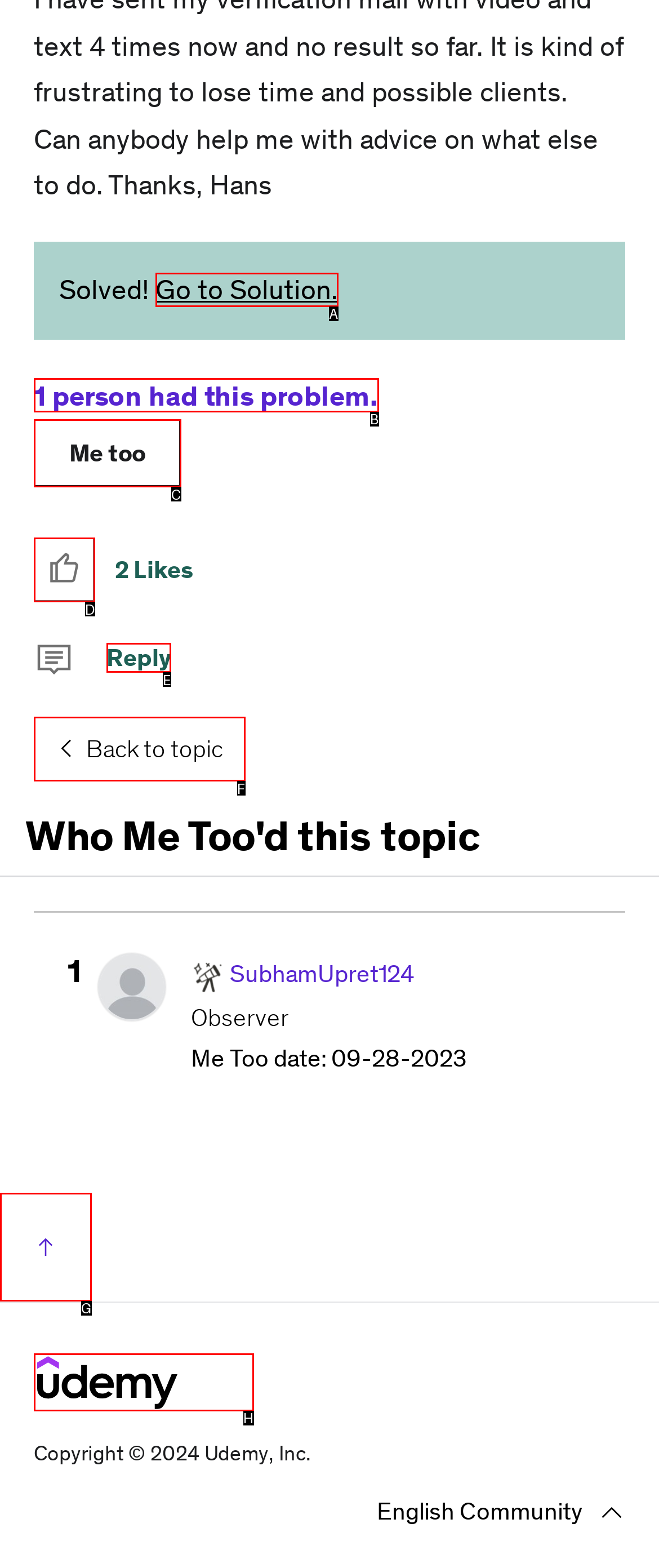Determine the HTML element to click for the instruction: Click on 'Reply'.
Answer with the letter corresponding to the correct choice from the provided options.

E